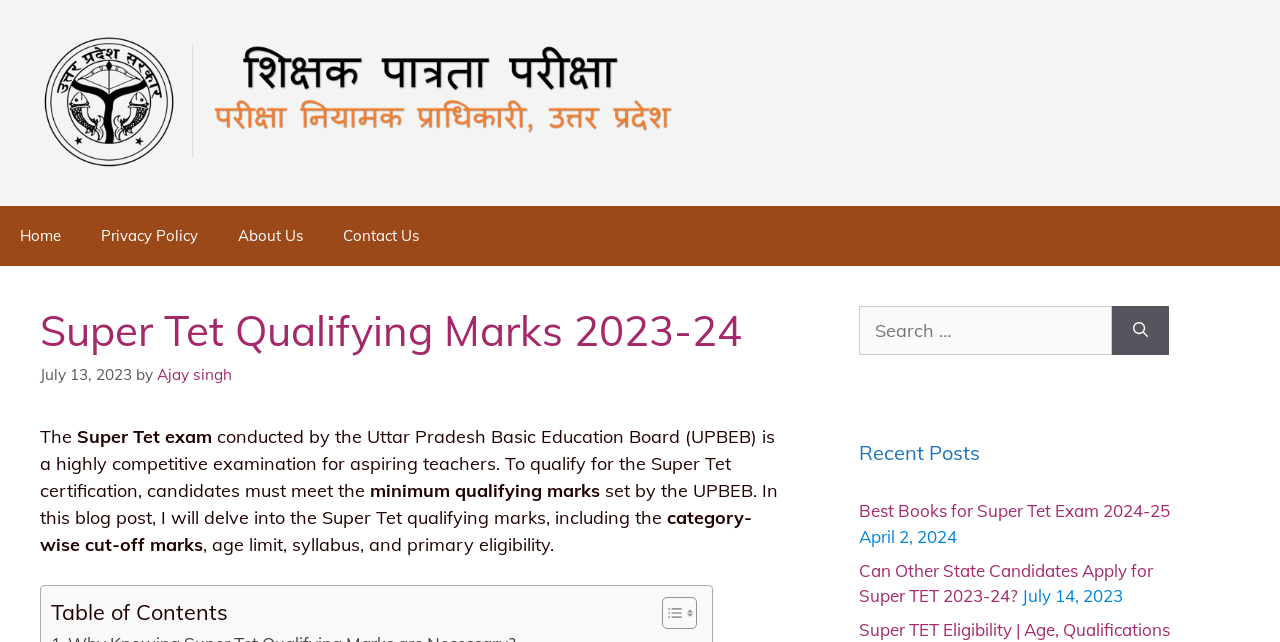Identify the primary heading of the webpage and provide its text.

Super Tet Qualifying Marks 2023-24